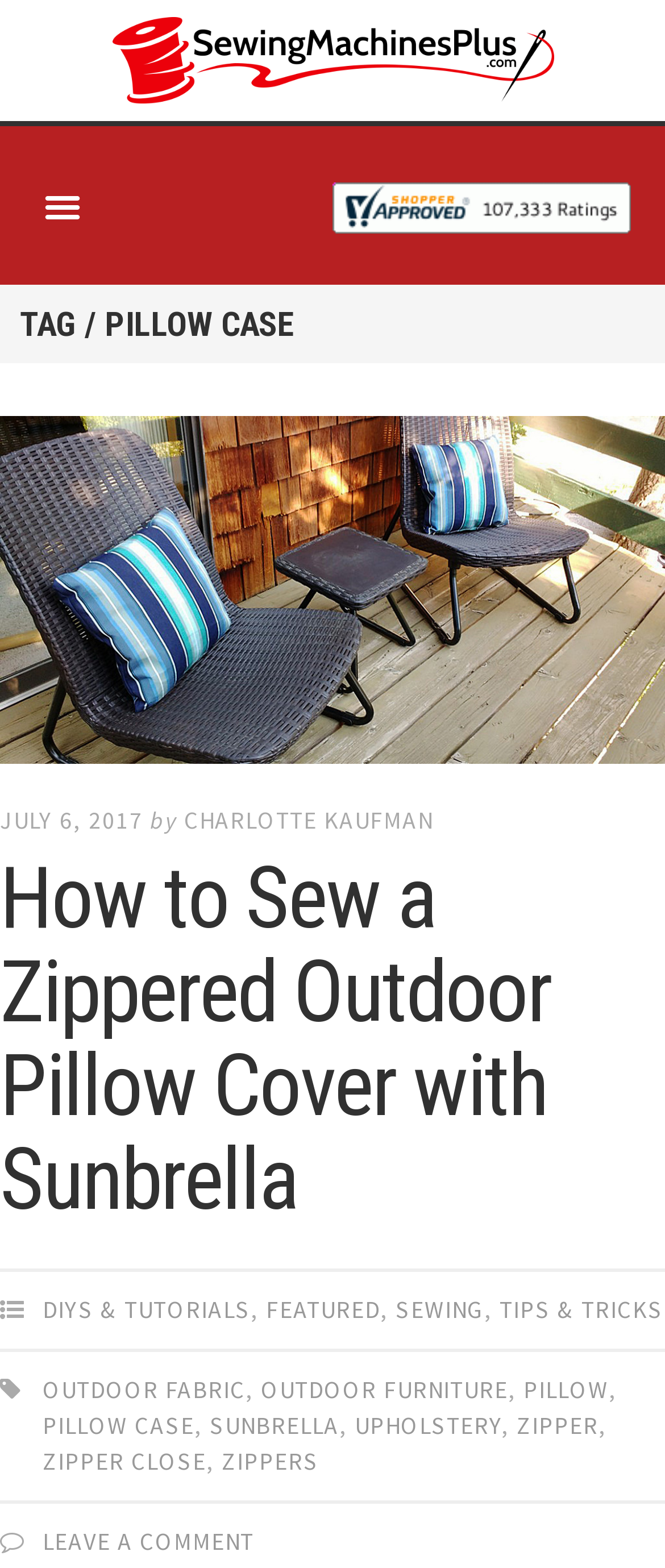What is the fabric mentioned in the blog post?
We need a detailed and meticulous answer to the question.

The fabric mentioned in the blog post can be determined by looking at the link 'SUNBRELLA' which suggests that the blog post is about sewing a pillow case using Sunbrella fabric.